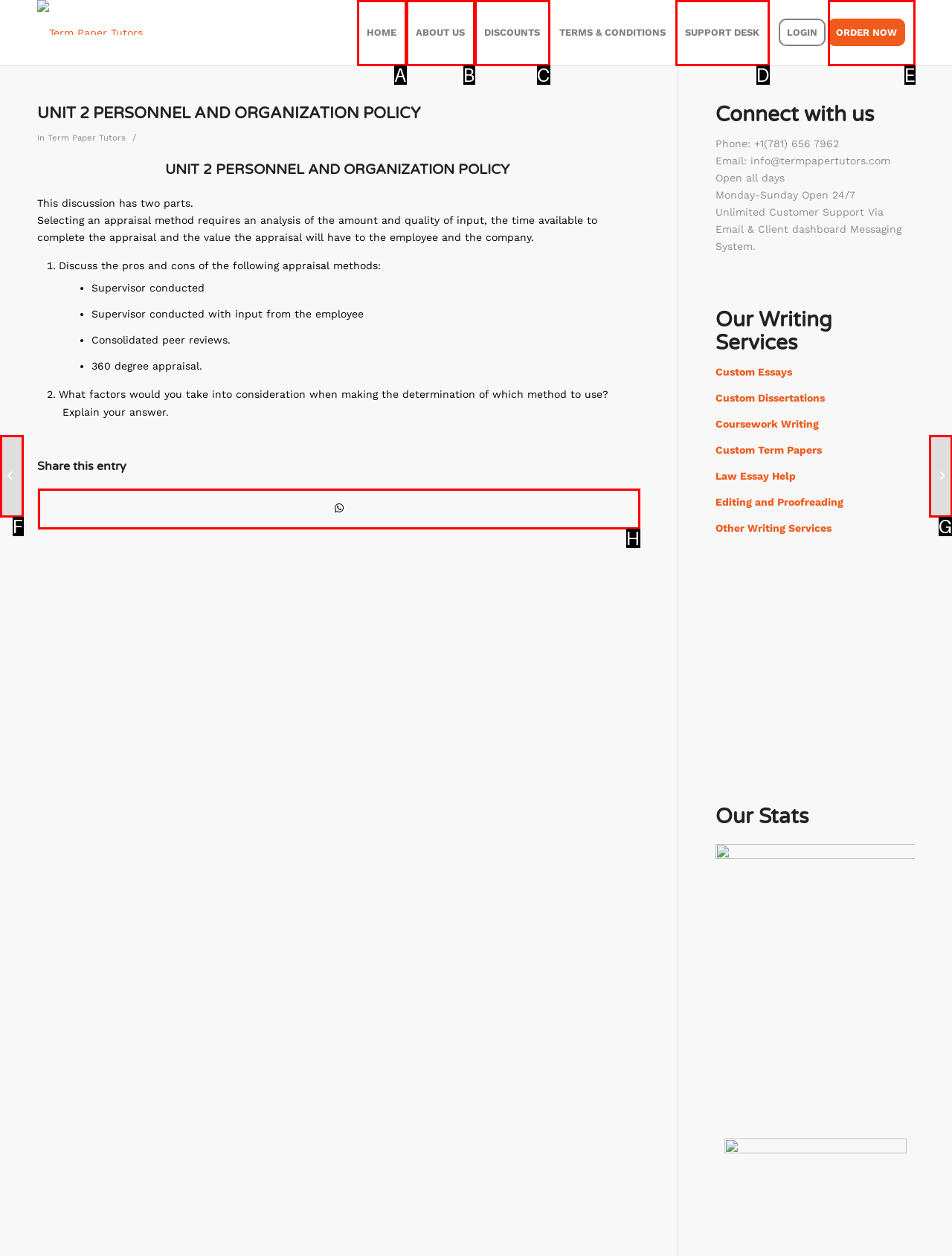What option should I click on to execute the task: Click on Share on WhatsApp? Give the letter from the available choices.

H